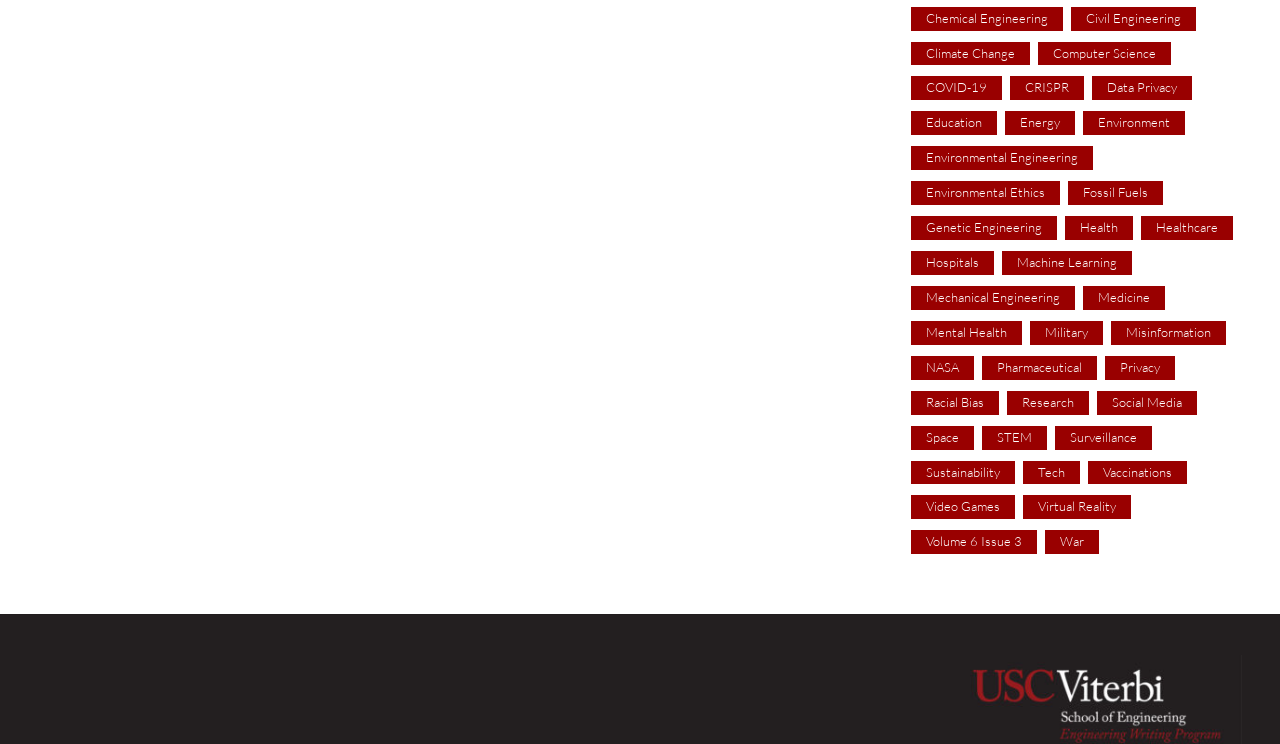Please identify the coordinates of the bounding box that should be clicked to fulfill this instruction: "Visit USC Viterbi Engineering in Society website".

[0.753, 0.884, 0.97, 0.906]